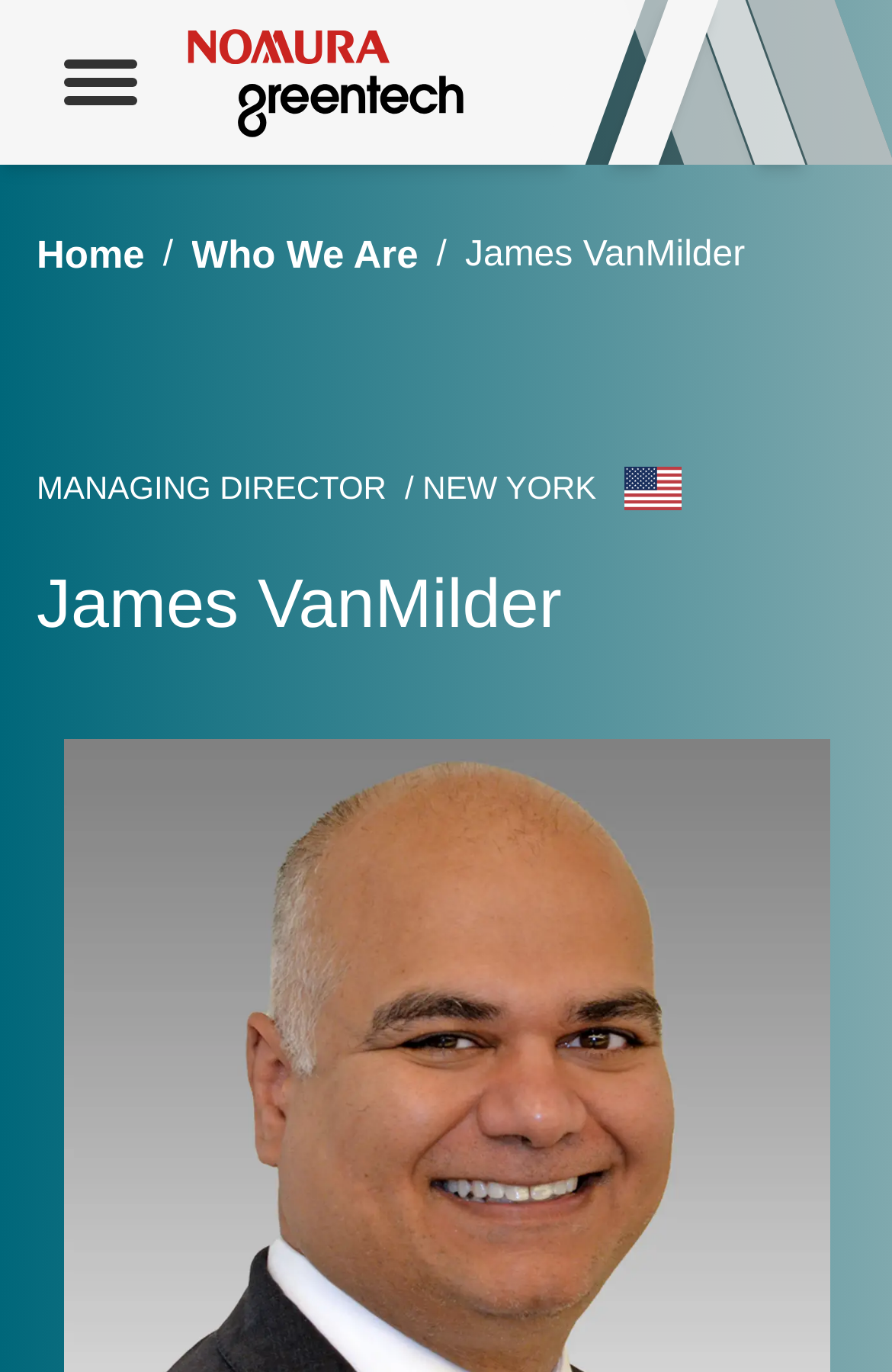Using floating point numbers between 0 and 1, provide the bounding box coordinates in the format (top-left x, top-left y, bottom-right x, bottom-right y). Locate the UI element described here: who we are

[0.215, 0.167, 0.469, 0.207]